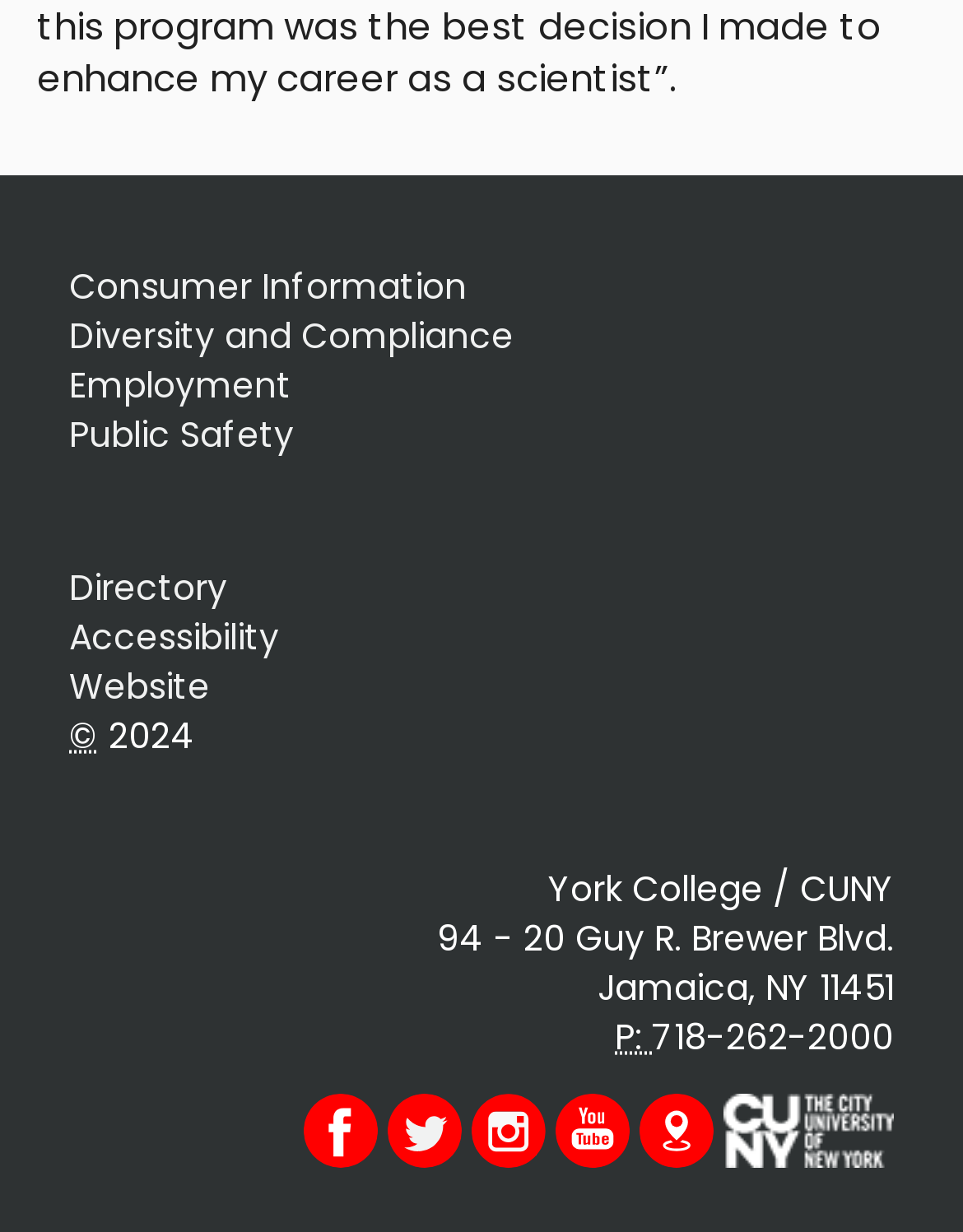Locate the bounding box coordinates of the UI element described by: "Consumer Information". Provide the coordinates as four float numbers between 0 and 1, formatted as [left, top, right, bottom].

[0.072, 0.212, 0.485, 0.252]